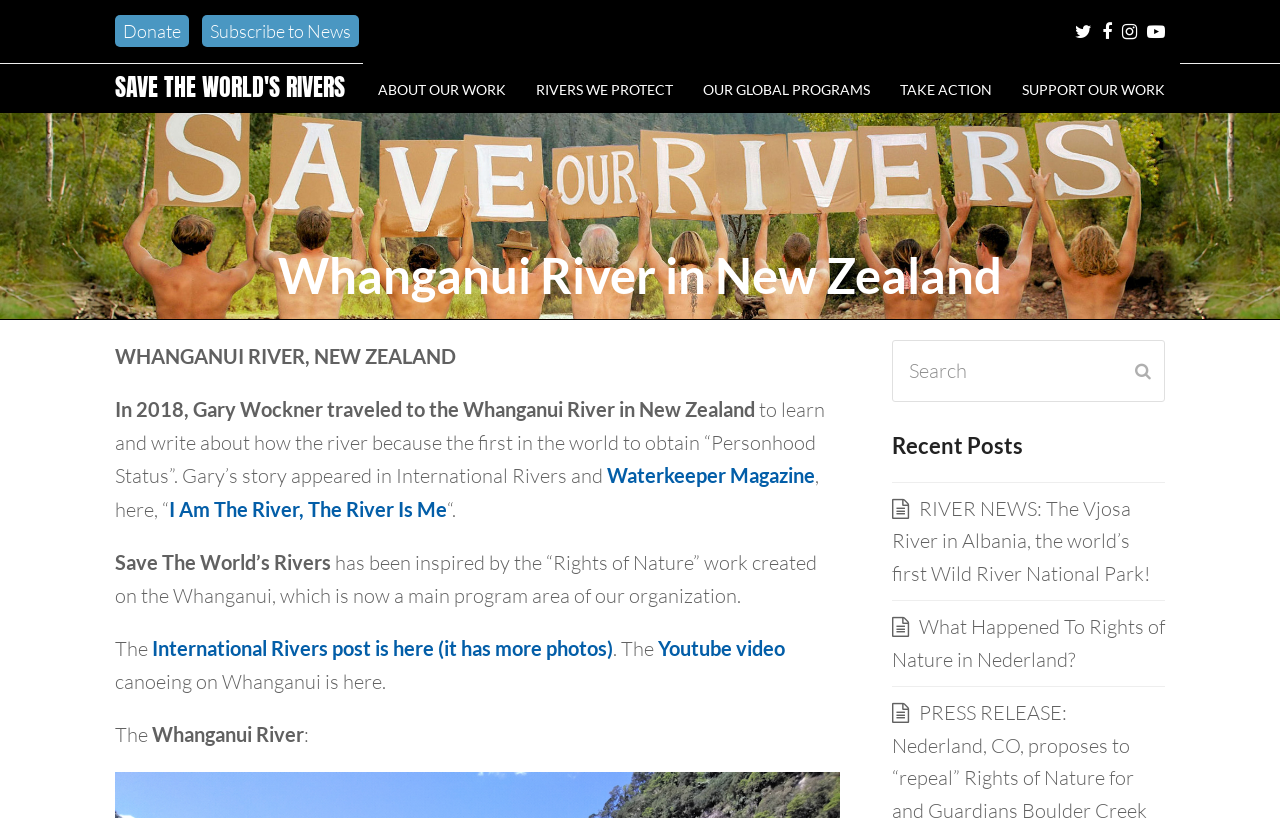Give a detailed account of the webpage.

The webpage is about the Whanganui River in New Zealand and its significance in the context of saving the world's rivers. At the top, there are several links to social media platforms, including Twitter, Facebook, Instagram, and YouTube, aligned horizontally. Below these links, there is a layout table with a prominent link to "SAVE THE WORLD'S RIVERS". 

To the right of the layout table, there is a main navigation menu with five links: "ABOUT OUR WORK", "RIVERS WE PROTECT", "OUR GLOBAL PROGRAMS", "TAKE ACTION", and "SUPPORT OUR WORK". 

The main content of the webpage is divided into sections. The first section has a heading "Whanganui River in New Zealand" and a subheading "WHANGANUI RIVER, NEW ZEALAND". Below this, there is a paragraph of text describing Gary Wockner's trip to the Whanganui River in 2018, where he learned about the river becoming the first in the world to obtain "Personhood Status". The paragraph includes links to "Waterkeeper Magazine" and "I Am The River, The River Is Me". 

The next section describes how "Save The World’s Rivers" has been inspired by the "Rights of Nature" work created on the Whanganui River, which is now a main program area of the organization. This section includes links to an International Rivers post and a YouTube video. 

Further down, there is a section with a heading "Whanganui River" and a search bar with a submit button. Below the search bar, there is a section titled "Recent Posts" with two links to news articles, one about the Vjosa River in Albania and the other about Rights of Nature in Nederland.